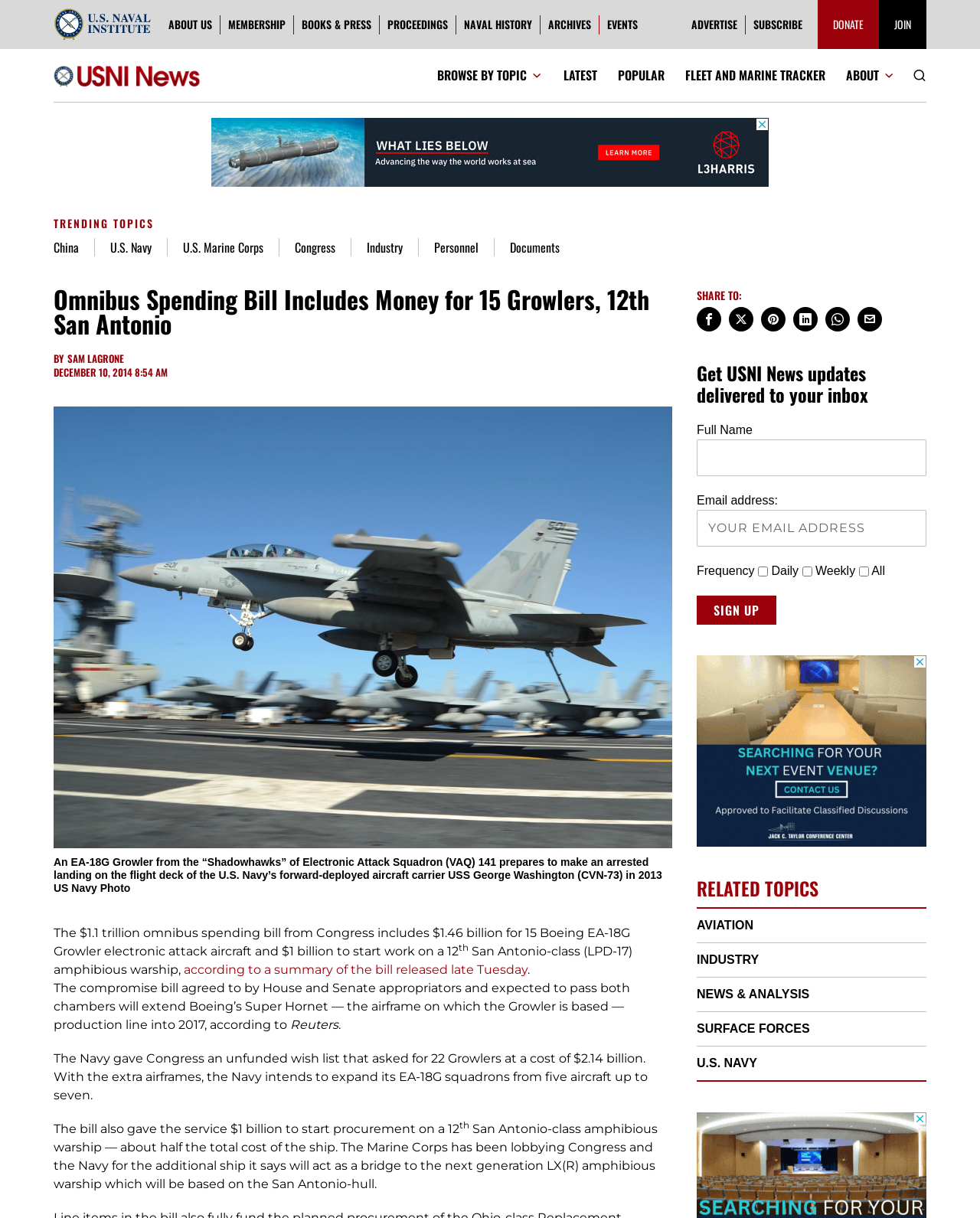What is the name of the news organization that reported on the extension of Boeing's Super Hornet production line?
Using the image as a reference, answer the question with a short word or phrase.

Reuters